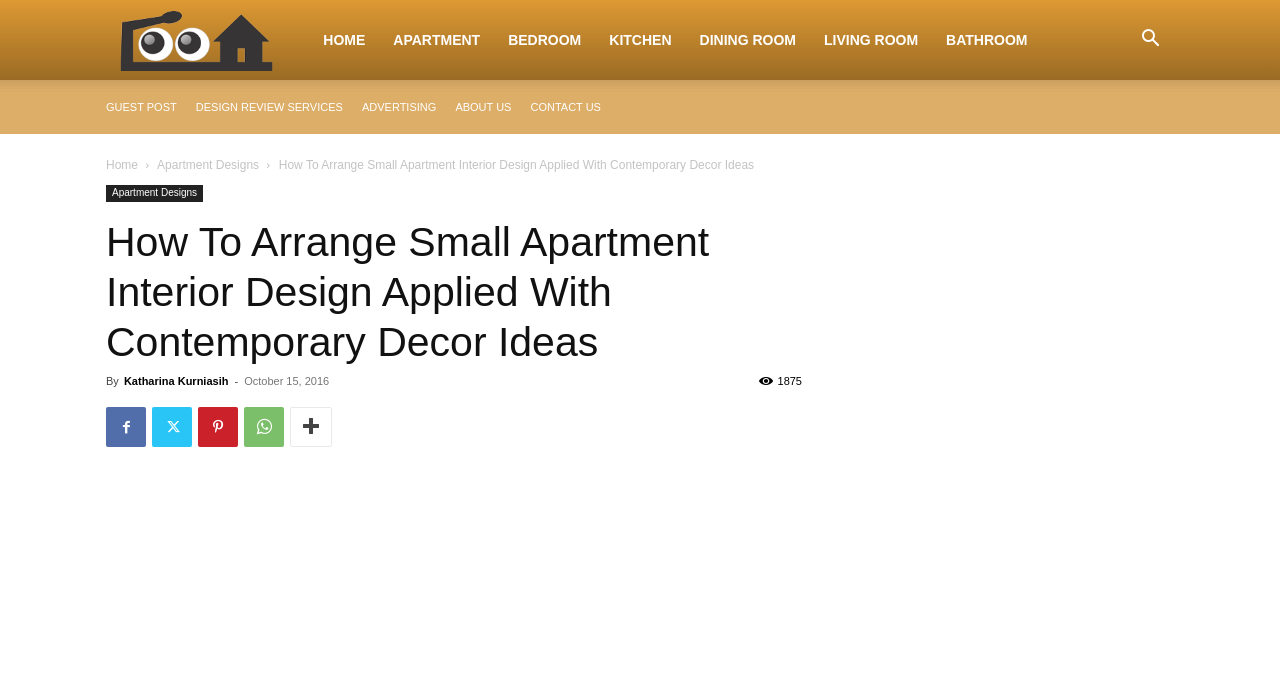Kindly determine the bounding box coordinates for the area that needs to be clicked to execute this instruction: "Click the logo".

[0.083, 0.0, 0.242, 0.115]